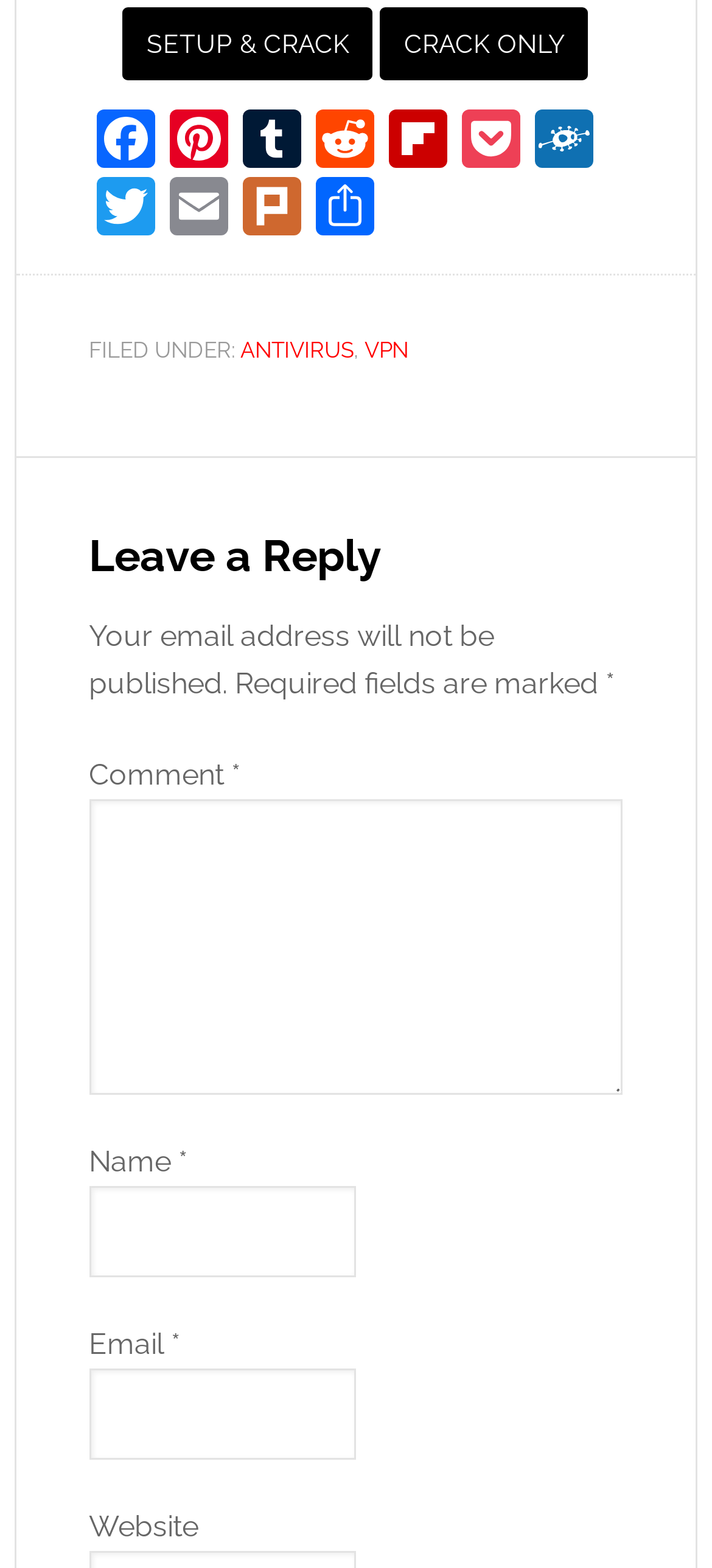Could you indicate the bounding box coordinates of the region to click in order to complete this instruction: "Switch to Portuguese language".

None